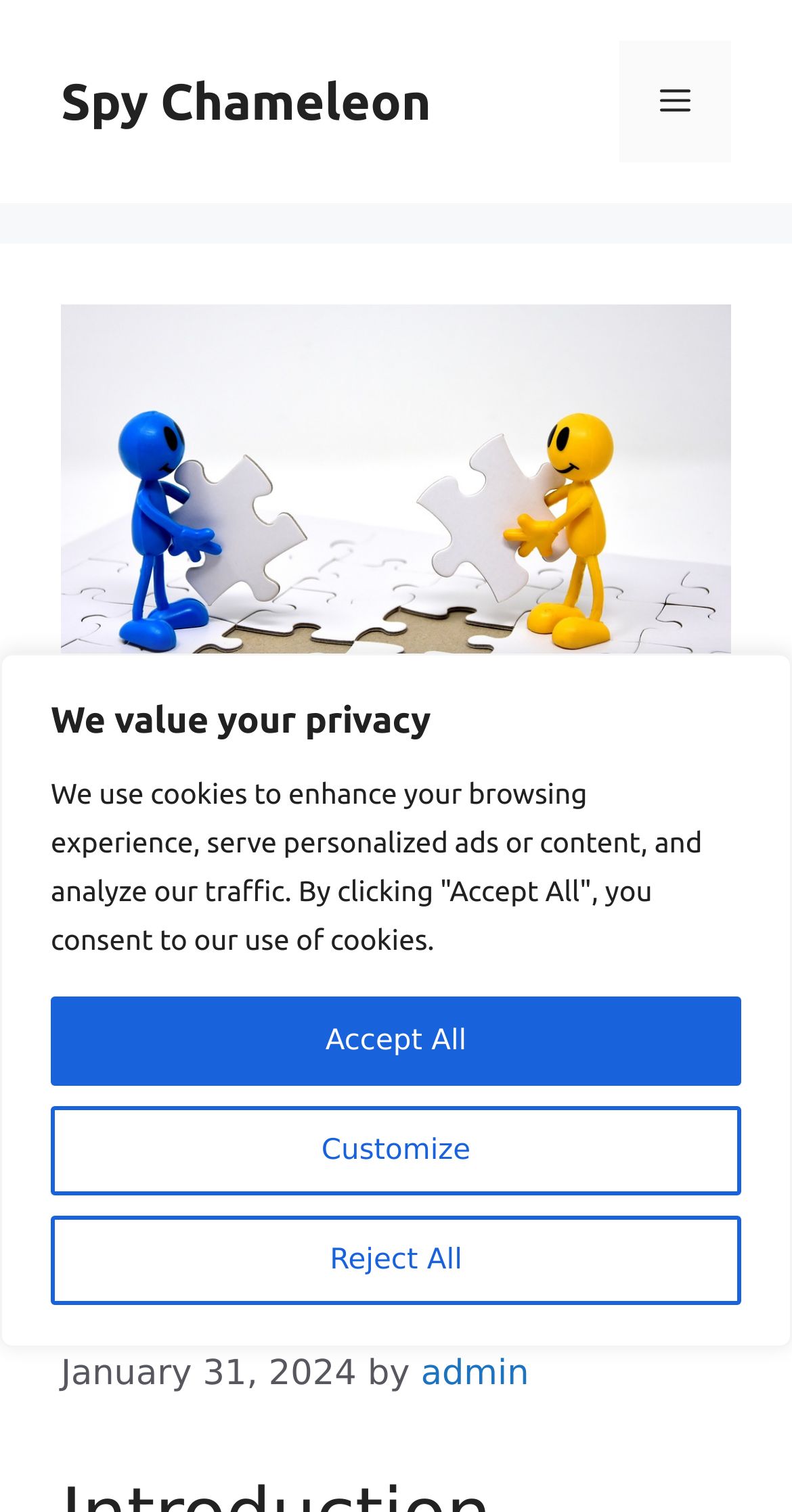What is the purpose of the 'Customize' button?
Refer to the image and provide a concise answer in one word or phrase.

To customize cookies